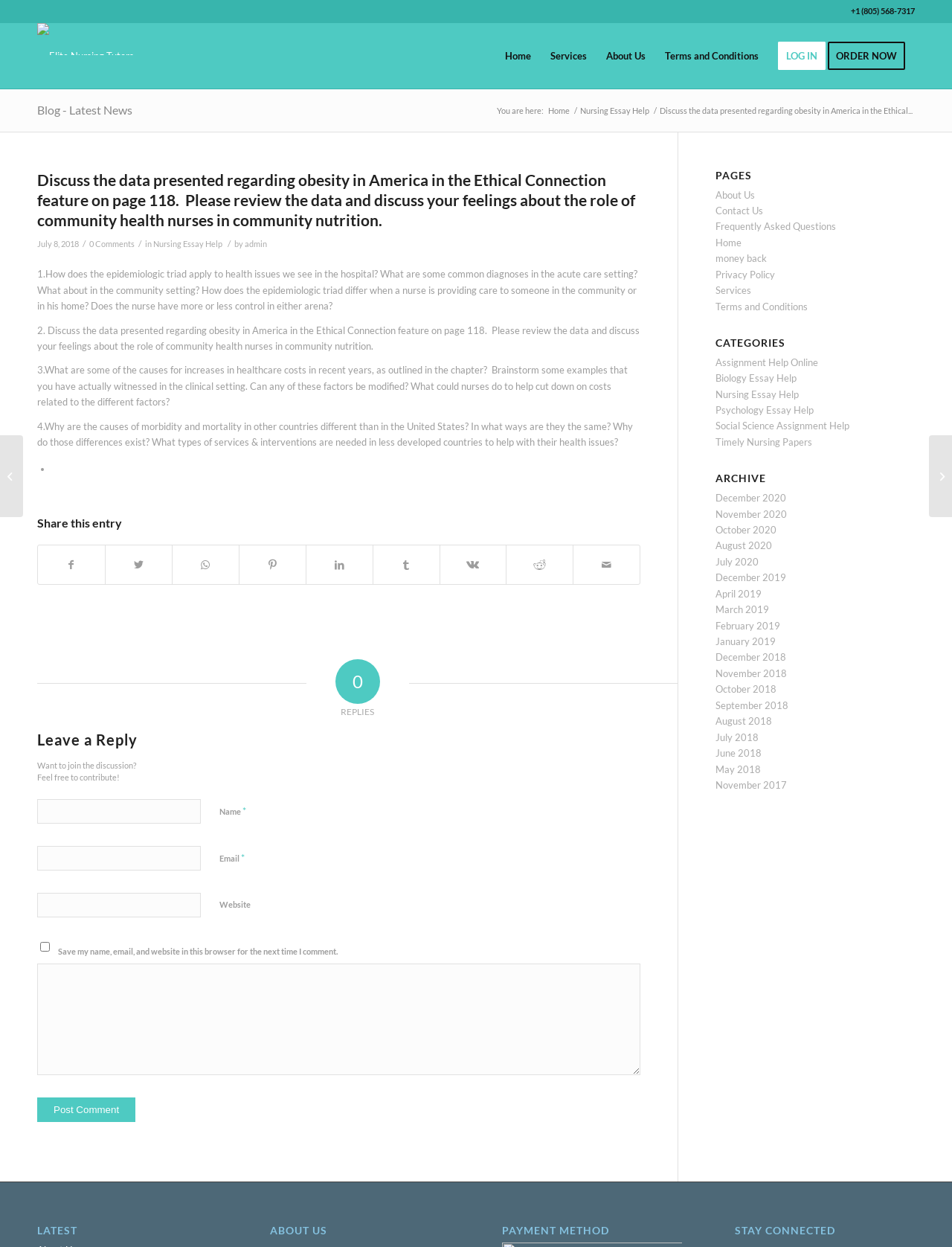Predict the bounding box for the UI component with the following description: "Blog - Latest News".

[0.039, 0.082, 0.139, 0.094]